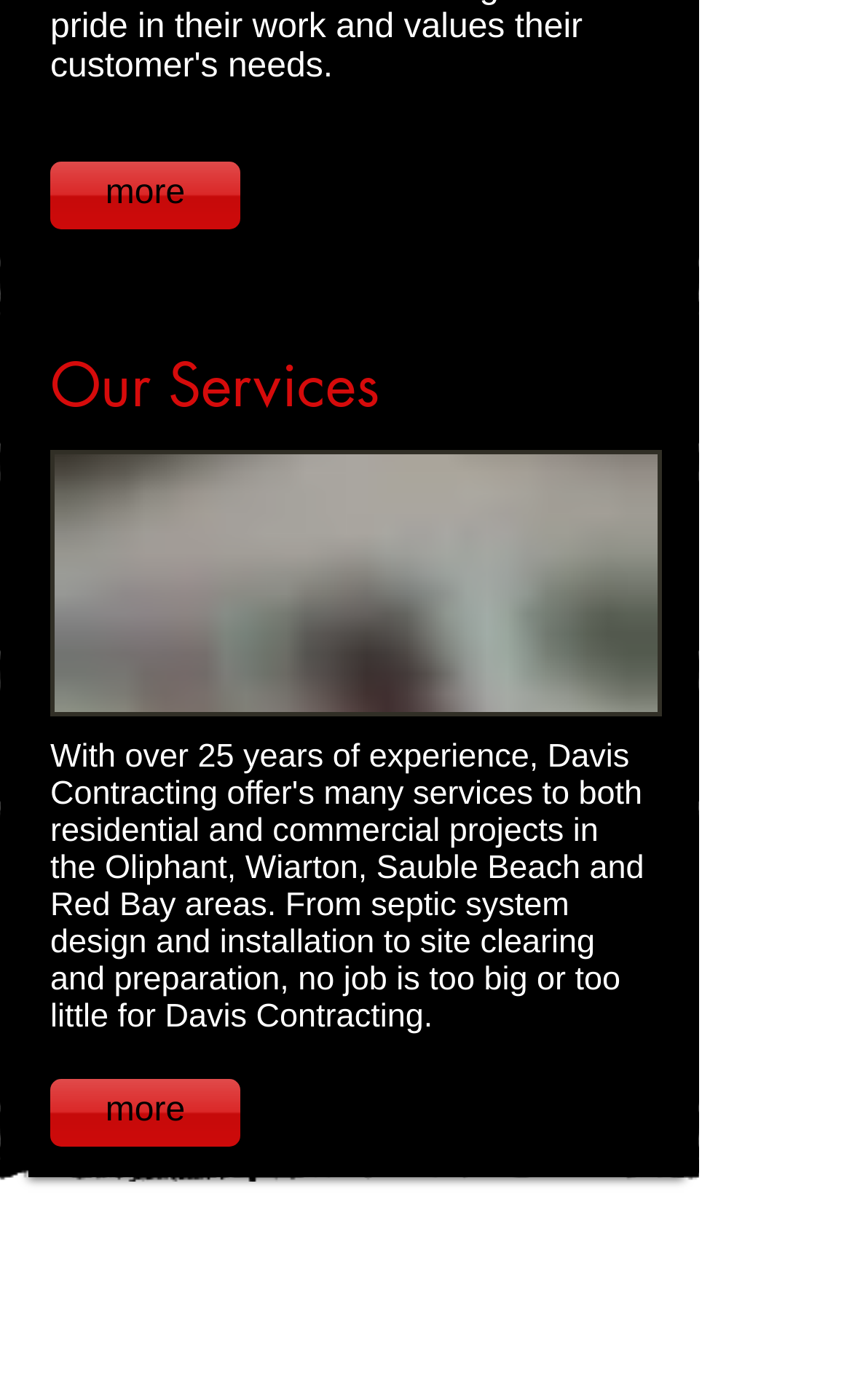How many social media links are present?
Based on the visual details in the image, please answer the question thoroughly.

The social media links are present in the 'Social Bar' section, which contains three links: 'w-facebook', 'Twitter Clean', and an unnamed link.